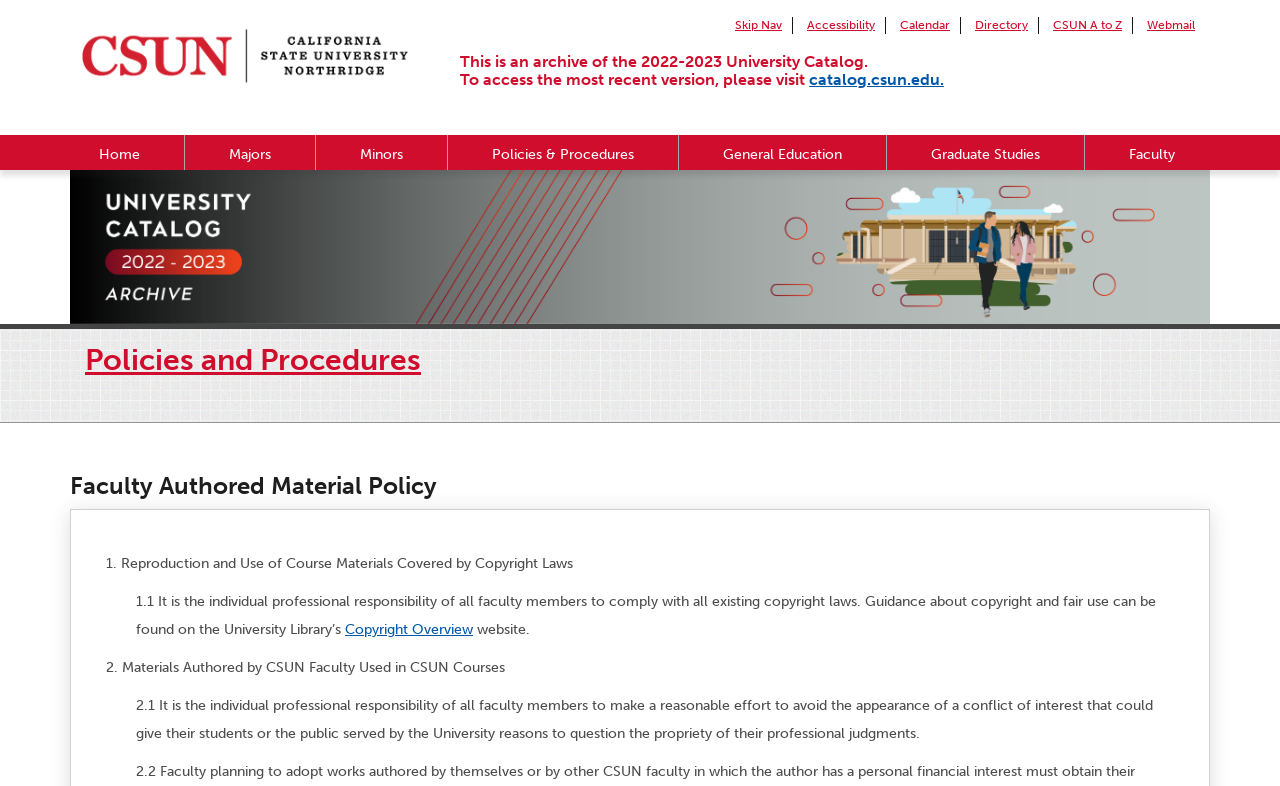Identify the bounding box coordinates of the clickable region to carry out the given instruction: "Go to Faculty page".

[0.848, 0.172, 0.952, 0.216]